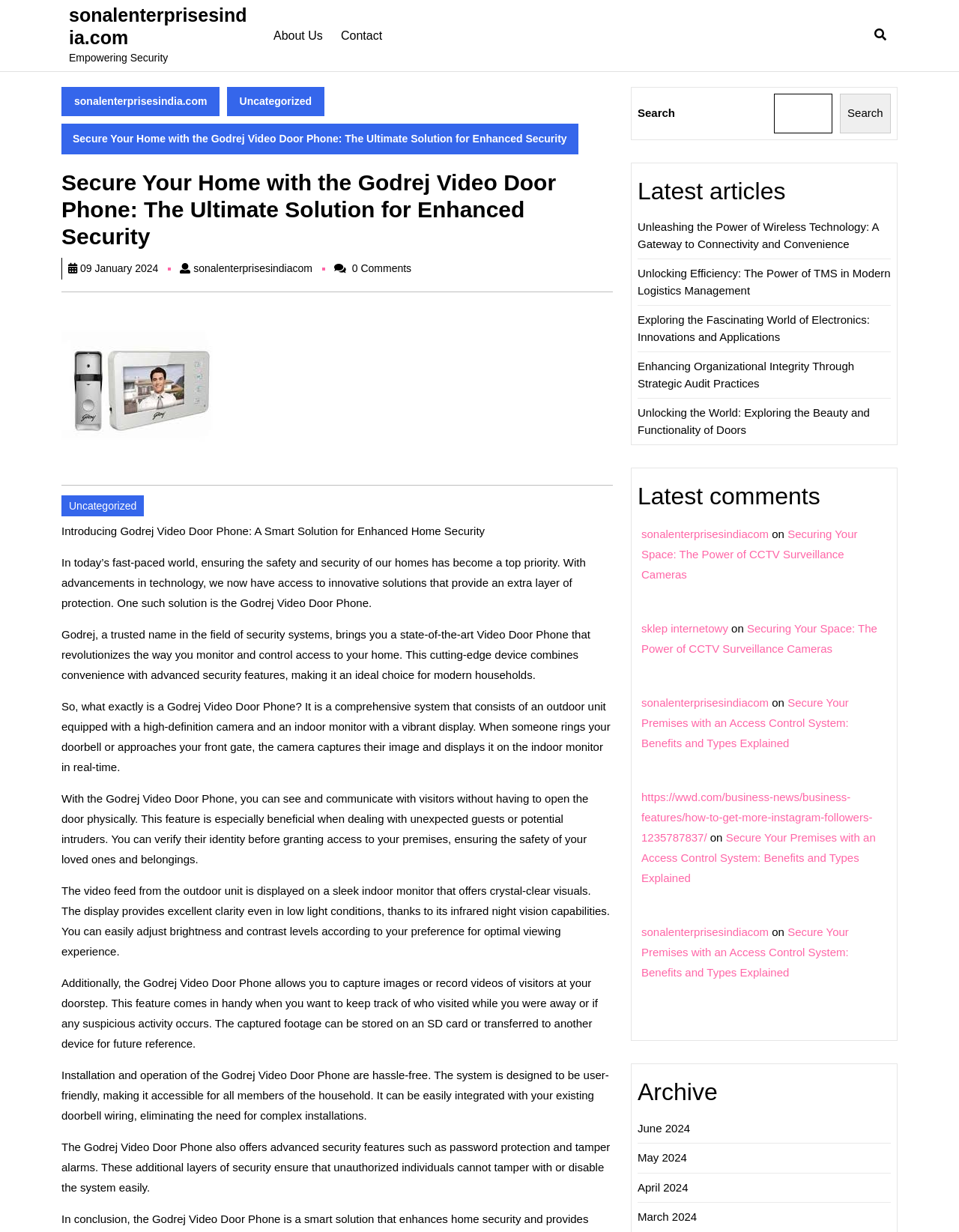Please specify the bounding box coordinates of the clickable region necessary for completing the following instruction: "Click on the 'Contact' link". The coordinates must consist of four float numbers between 0 and 1, i.e., [left, top, right, bottom].

[0.355, 0.008, 0.399, 0.05]